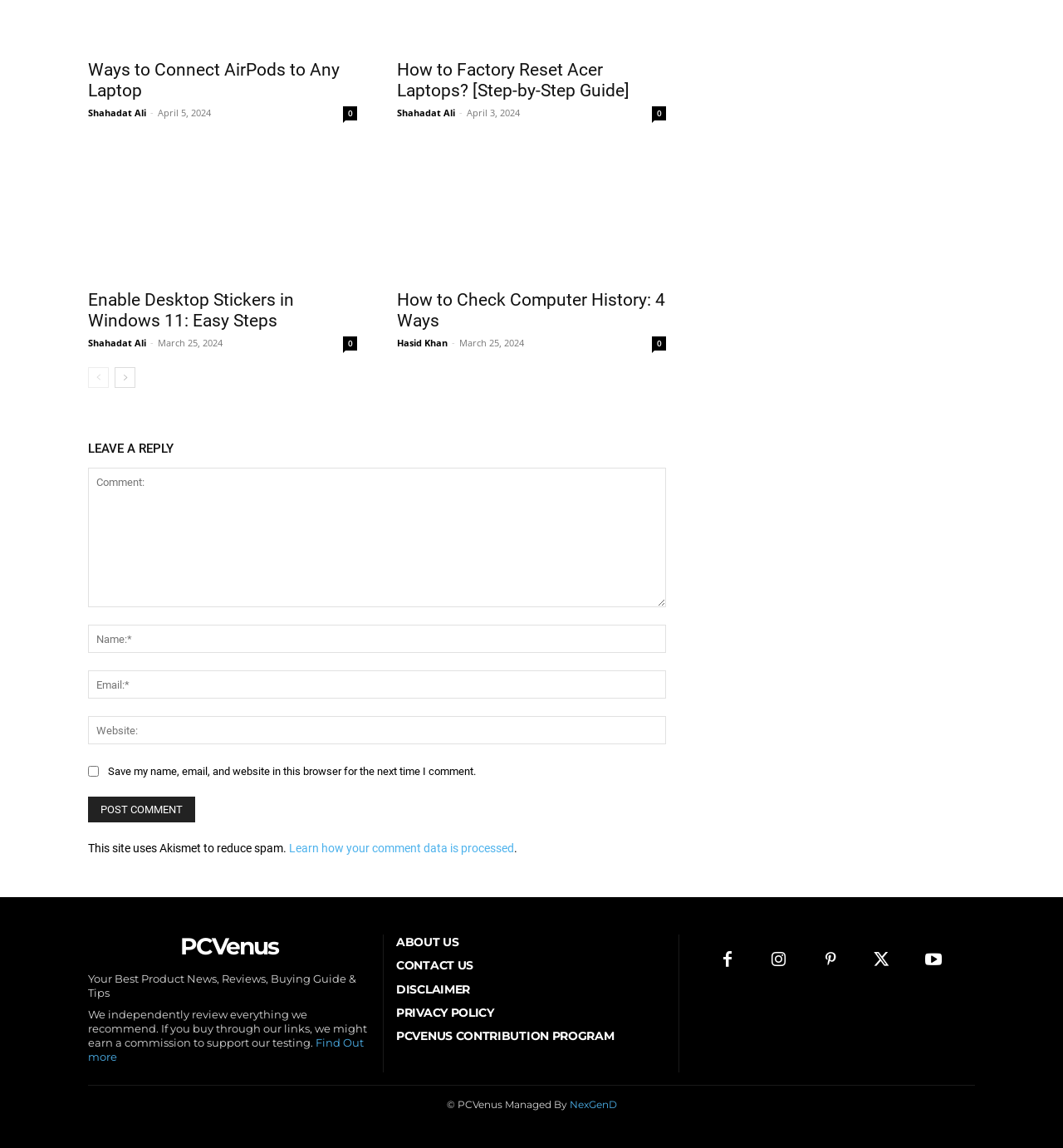Answer the question in one word or a short phrase:
Who is the author of the second article?

Shahadat Ali